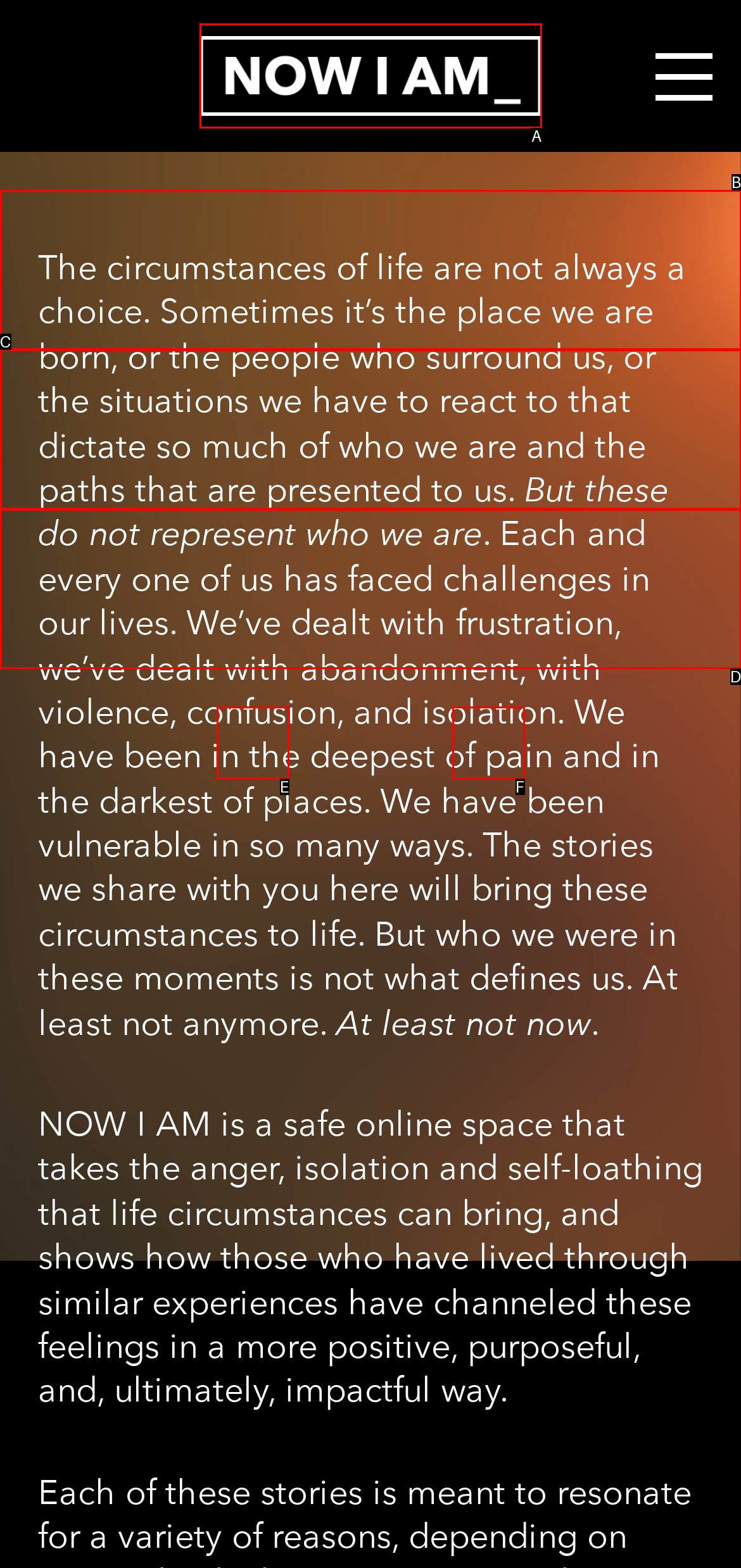Determine the HTML element that best matches this description: NOW I AM from the given choices. Respond with the corresponding letter.

A